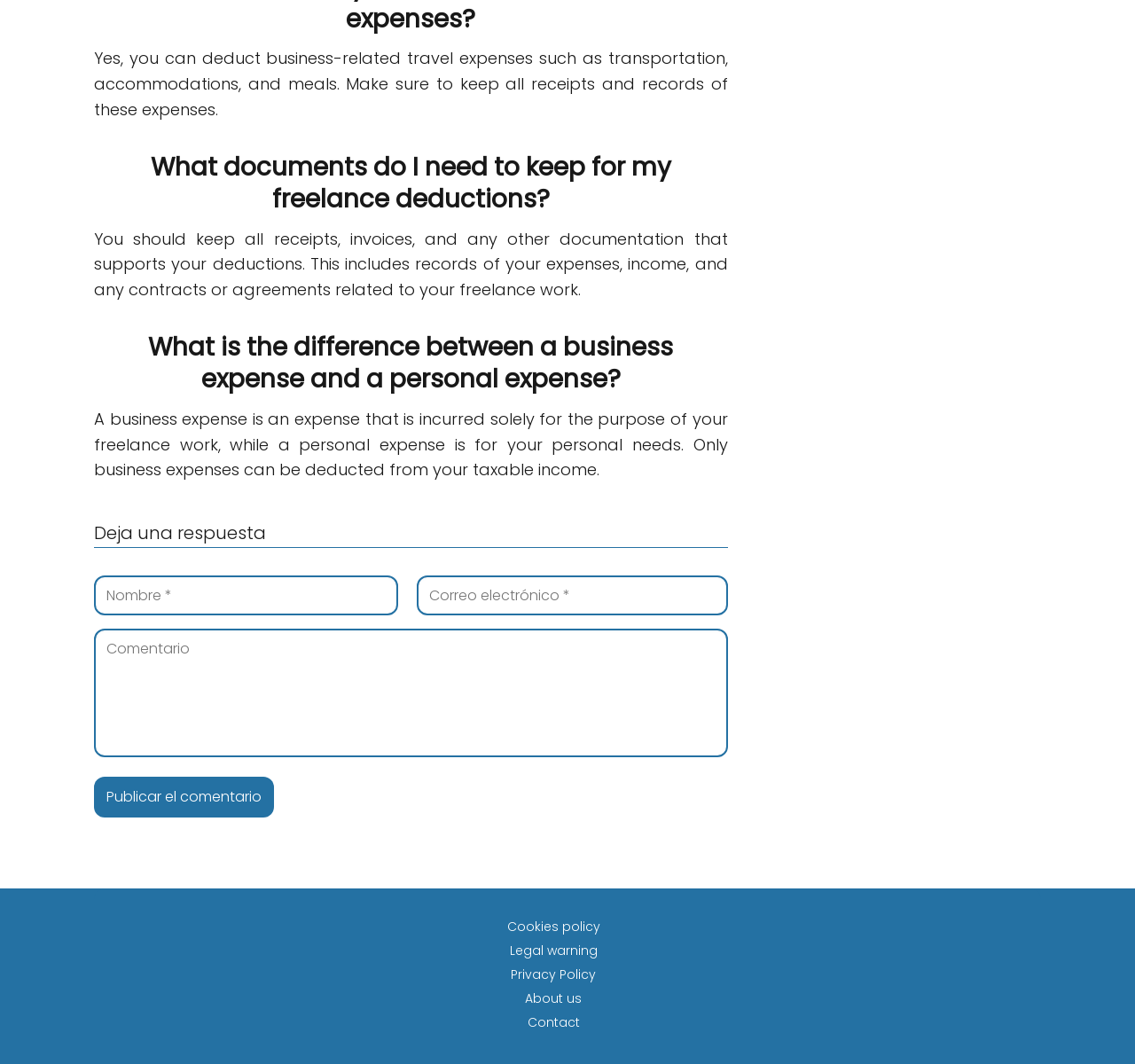What is a business expense?
Deliver a detailed and extensive answer to the question.

The webpage explains that 'A business expense is an expense that is incurred solely for the purpose of your freelance work, while a personal expense is for your personal needs.' This implies that a business expense is an expense that is related to one's freelance work.